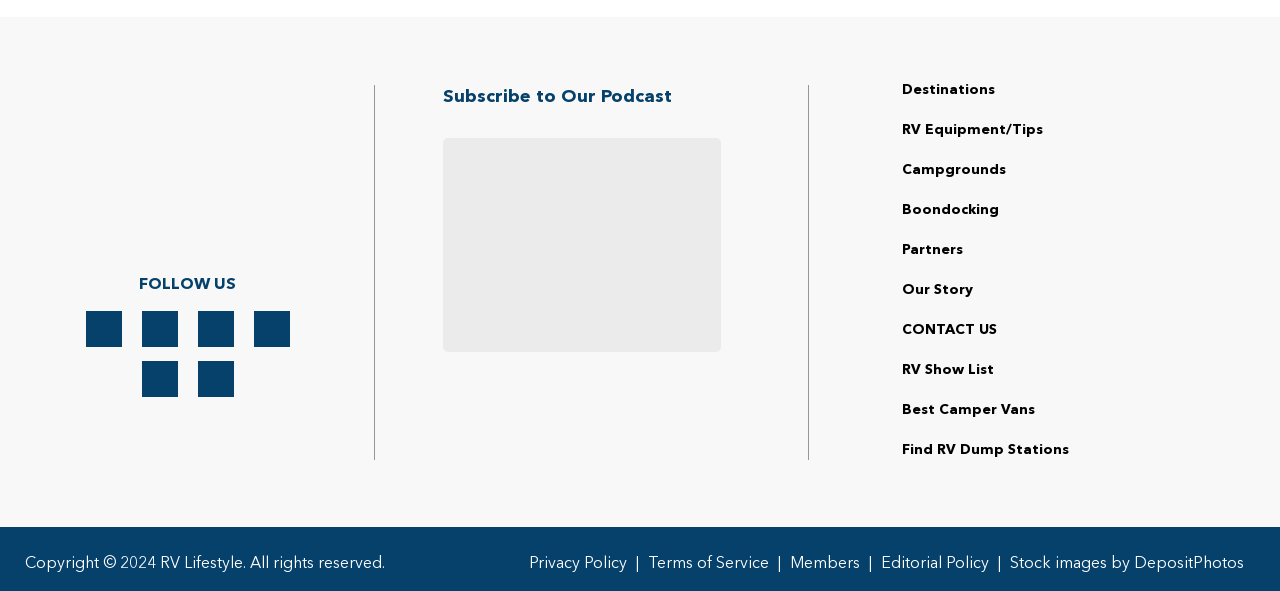Can you provide the bounding box coordinates for the element that should be clicked to implement the instruction: "Subscribe to Our Podcast"?

[0.346, 0.136, 0.563, 0.193]